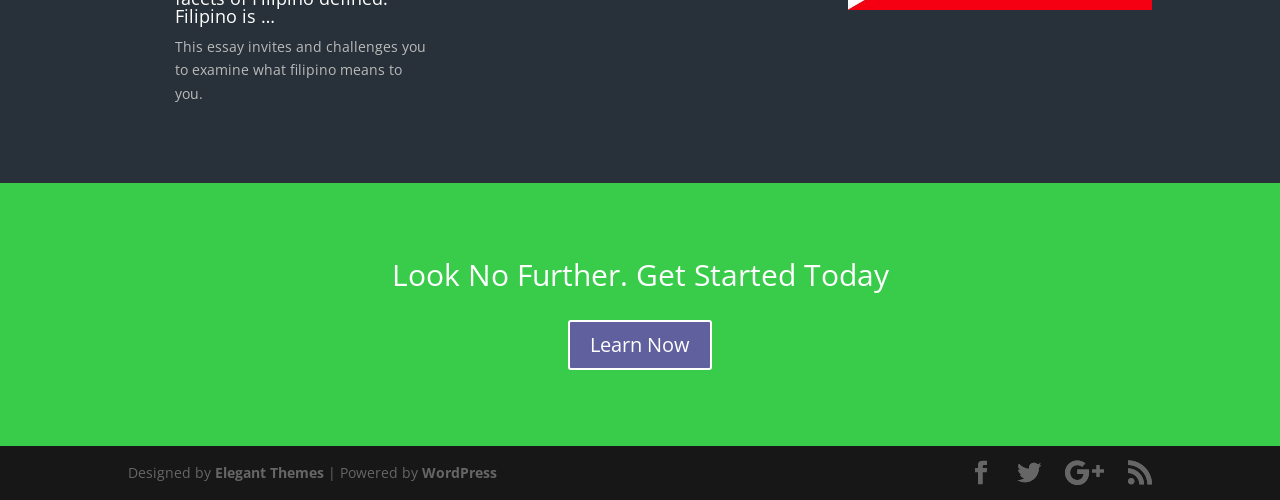What is the call-to-action on the page?
Refer to the screenshot and respond with a concise word or phrase.

Learn Now